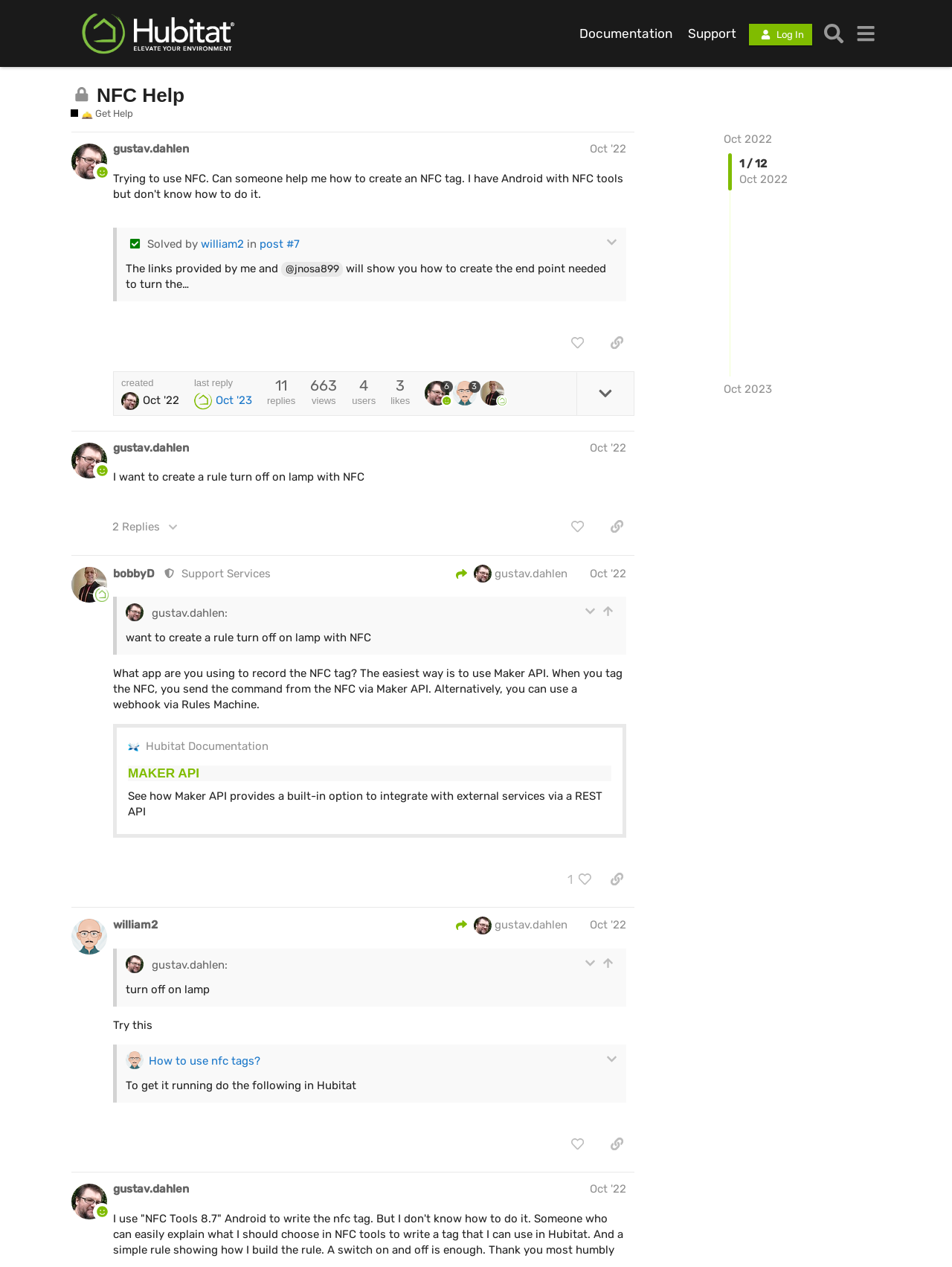Please identify the bounding box coordinates of the element I should click to complete this instruction: 'Search for something'. The coordinates should be given as four float numbers between 0 and 1, like this: [left, top, right, bottom].

[0.859, 0.014, 0.892, 0.039]